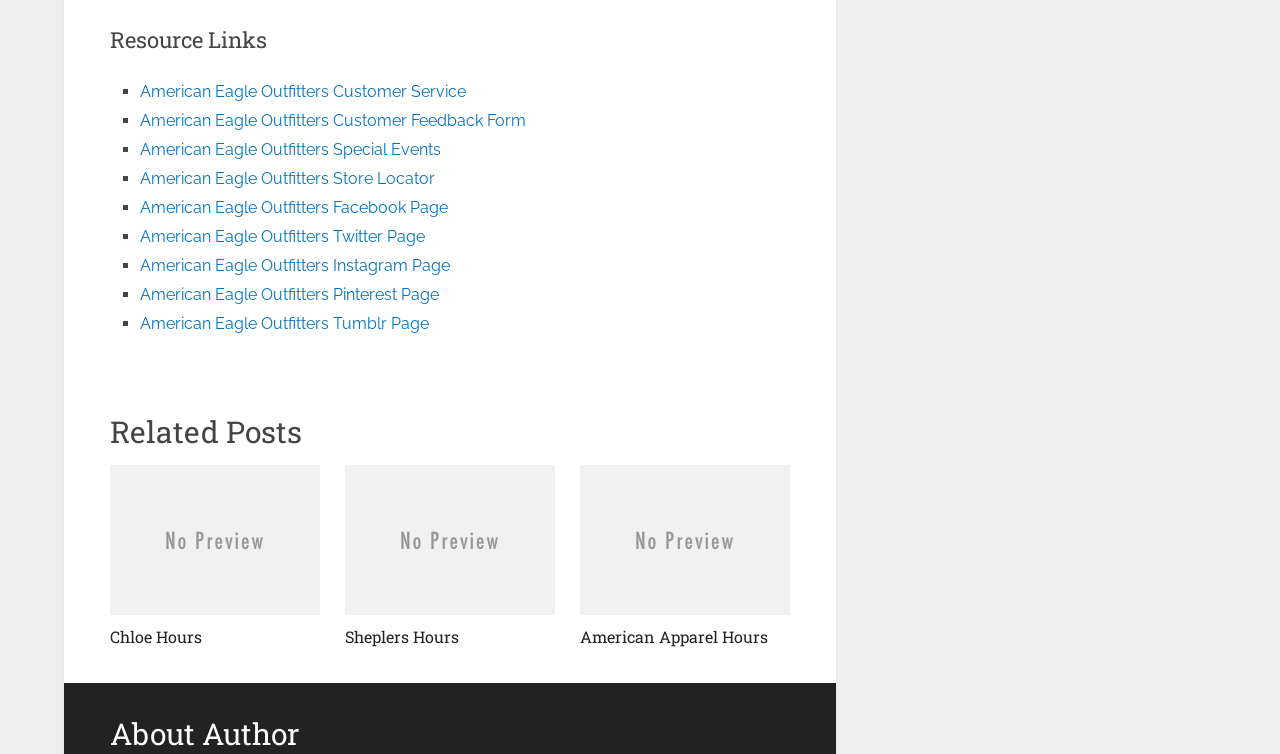Locate the UI element described by American Apparel Hours and provide its bounding box coordinates. Use the format (top-left x, top-left y, bottom-right x, bottom-right y) with all values as floating point numbers between 0 and 1.

[0.453, 0.617, 0.617, 0.859]